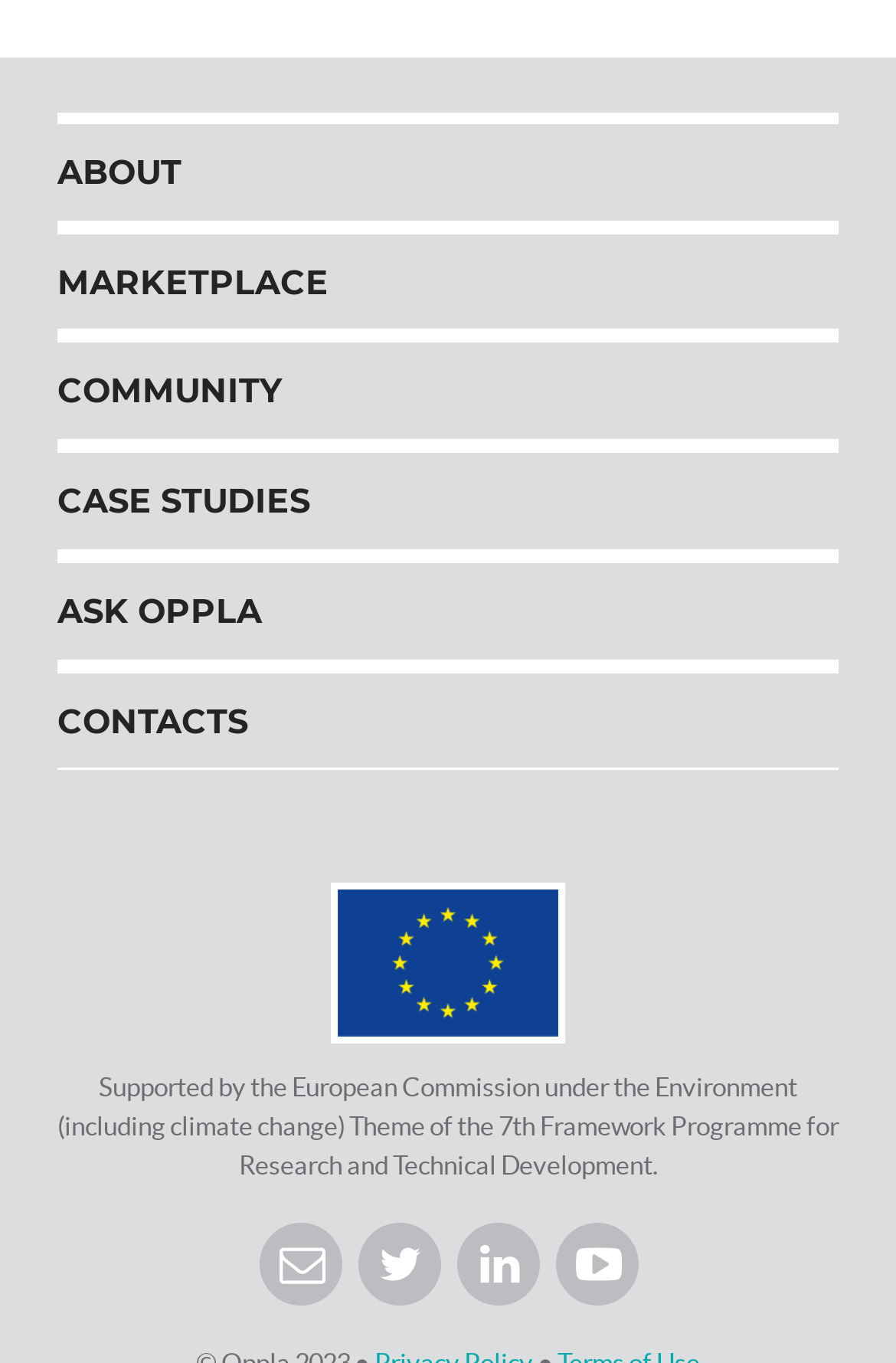Provide the bounding box for the UI element matching this description: "Ask Oppla".

[0.064, 0.413, 0.936, 0.485]